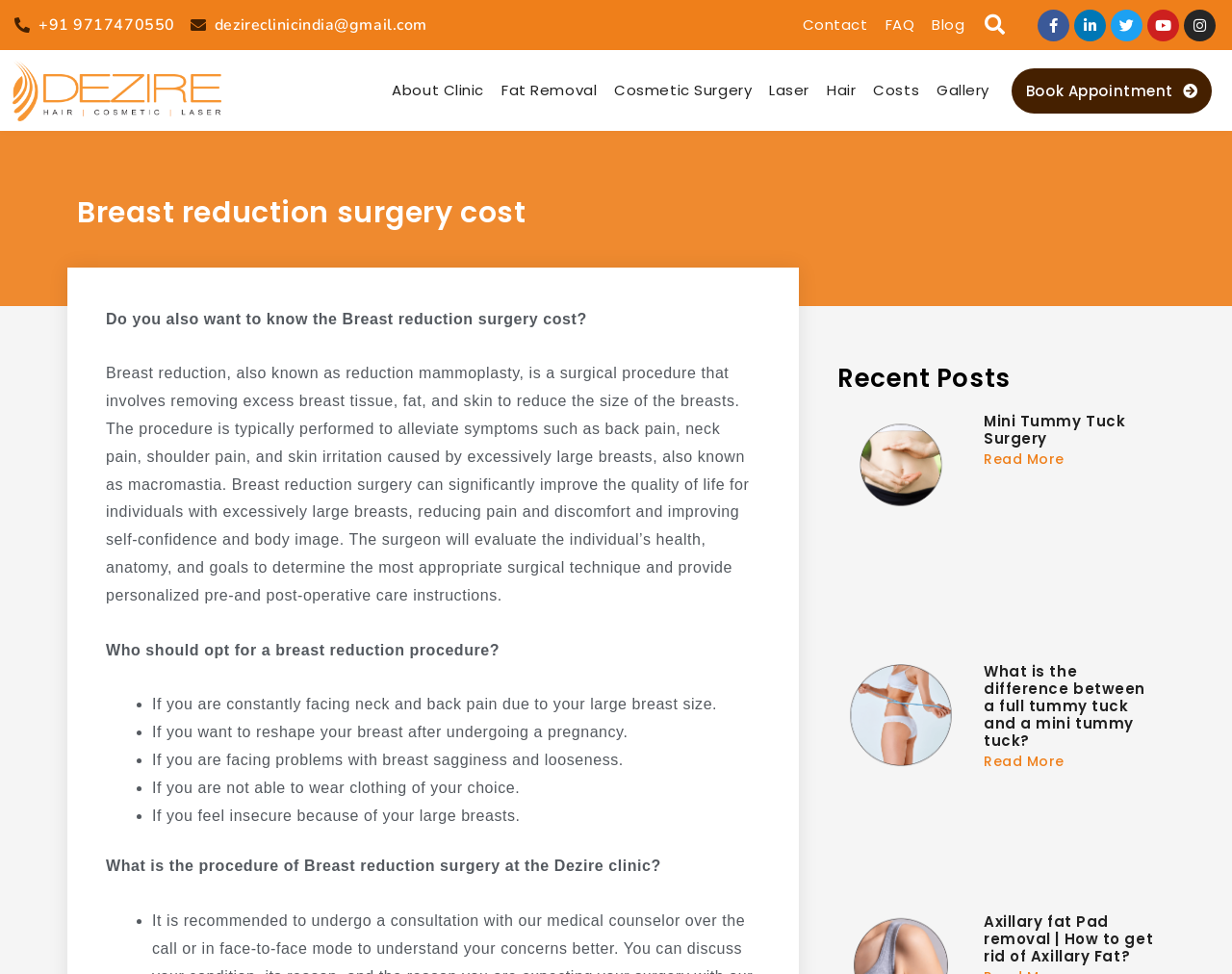Write an extensive caption that covers every aspect of the webpage.

This webpage is about breast reduction surgery, specifically focusing on the cost and procedure of the surgery. At the top of the page, there is a navigation menu with links to "Contact", "FAQ", "Blog", and social media platforms. Below the navigation menu, there is a search bar with a "Search" button.

The main content of the page is divided into sections. The first section has a heading "Breast reduction surgery cost" and provides an introduction to breast reduction surgery, explaining what it is and its benefits. The text describes the procedure as a surgical method to reduce the size of the breasts, alleviating symptoms such as back pain, neck pain, and skin irritation.

The next section asks "Who should opt for a breast reduction procedure?" and lists several reasons, including constant neck and back pain, reshaping breasts after pregnancy, breast sagginess, and feeling insecure due to large breasts.

The following section explains the procedure of breast reduction surgery at the Dezire clinic, listing several steps. Below this section, there is a heading "Recent Posts" with three article previews. Each preview has a heading, a link to the full article, and a "Read More" button. The articles are about mini tummy tuck surgery, the difference between a full tummy tuck and a mini tummy tuck, and axillary fat pad removal.

On the left side of the page, there is a sidebar with links to various pages, including "About Clinic", "Fat Removal", "Cosmetic Surgery", "Laser", "Hair", "Costs", "Gallery", and "Book Appointment".